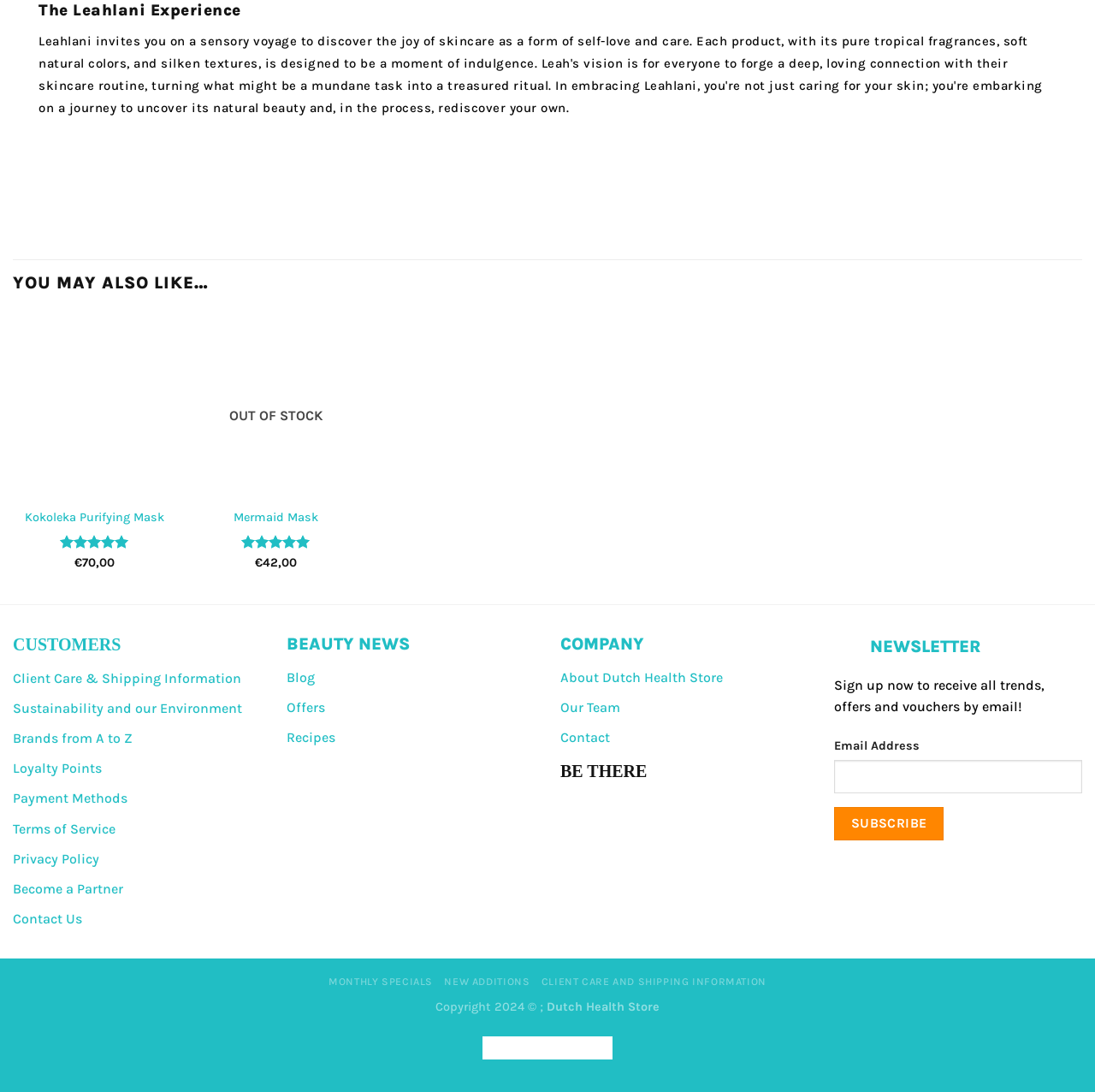Please identify the bounding box coordinates of the clickable element to fulfill the following instruction: "Click on QUICK VIEW". The coordinates should be four float numbers between 0 and 1, i.e., [left, top, right, bottom].

[0.012, 0.456, 0.162, 0.483]